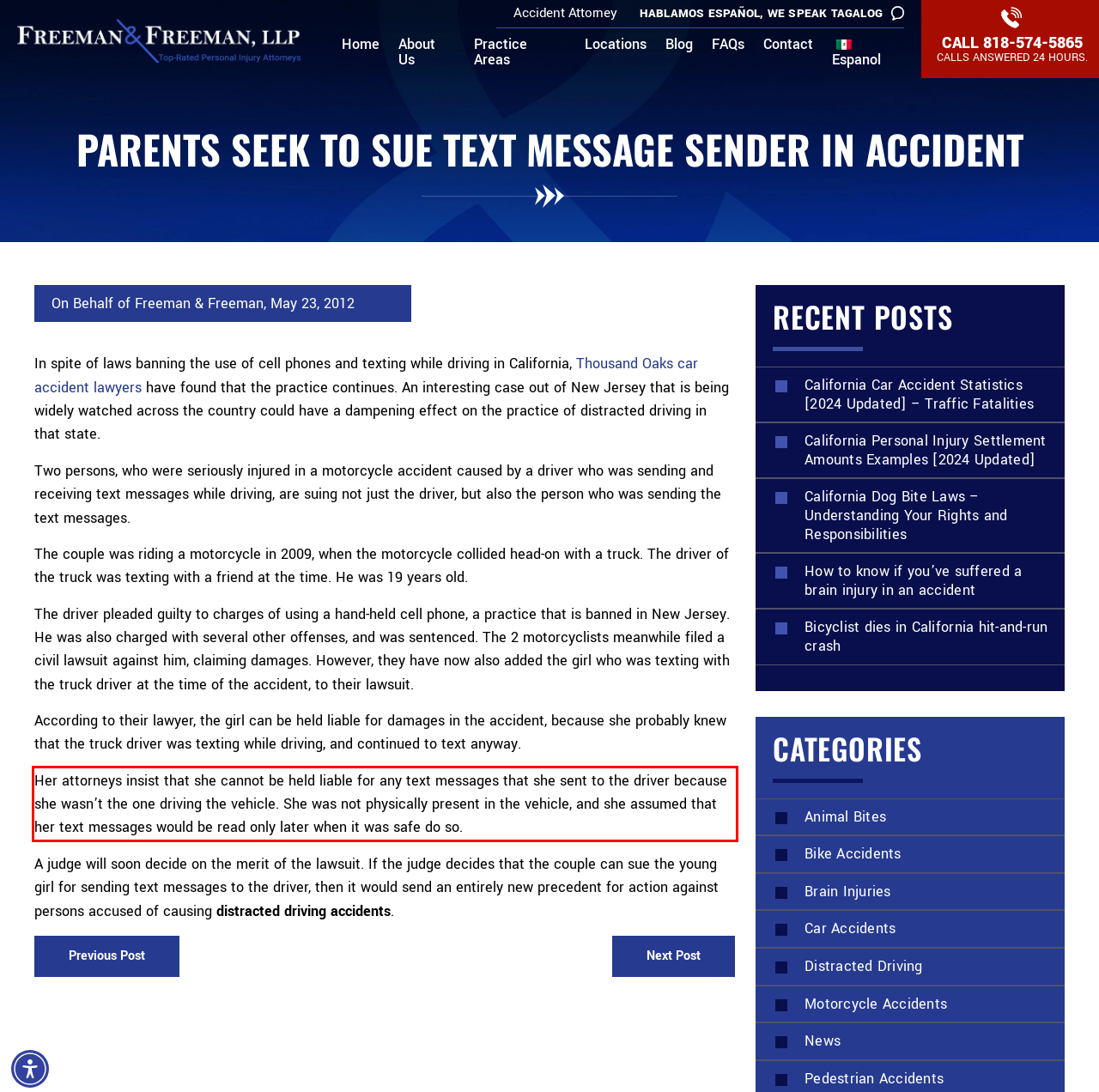Please identify and extract the text content from the UI element encased in a red bounding box on the provided webpage screenshot.

Her attorneys insist that she cannot be held liable for any text messages that she sent to the driver because she wasn’t the one driving the vehicle. She was not physically present in the vehicle, and she assumed that her text messages would be read only later when it was safe do so.